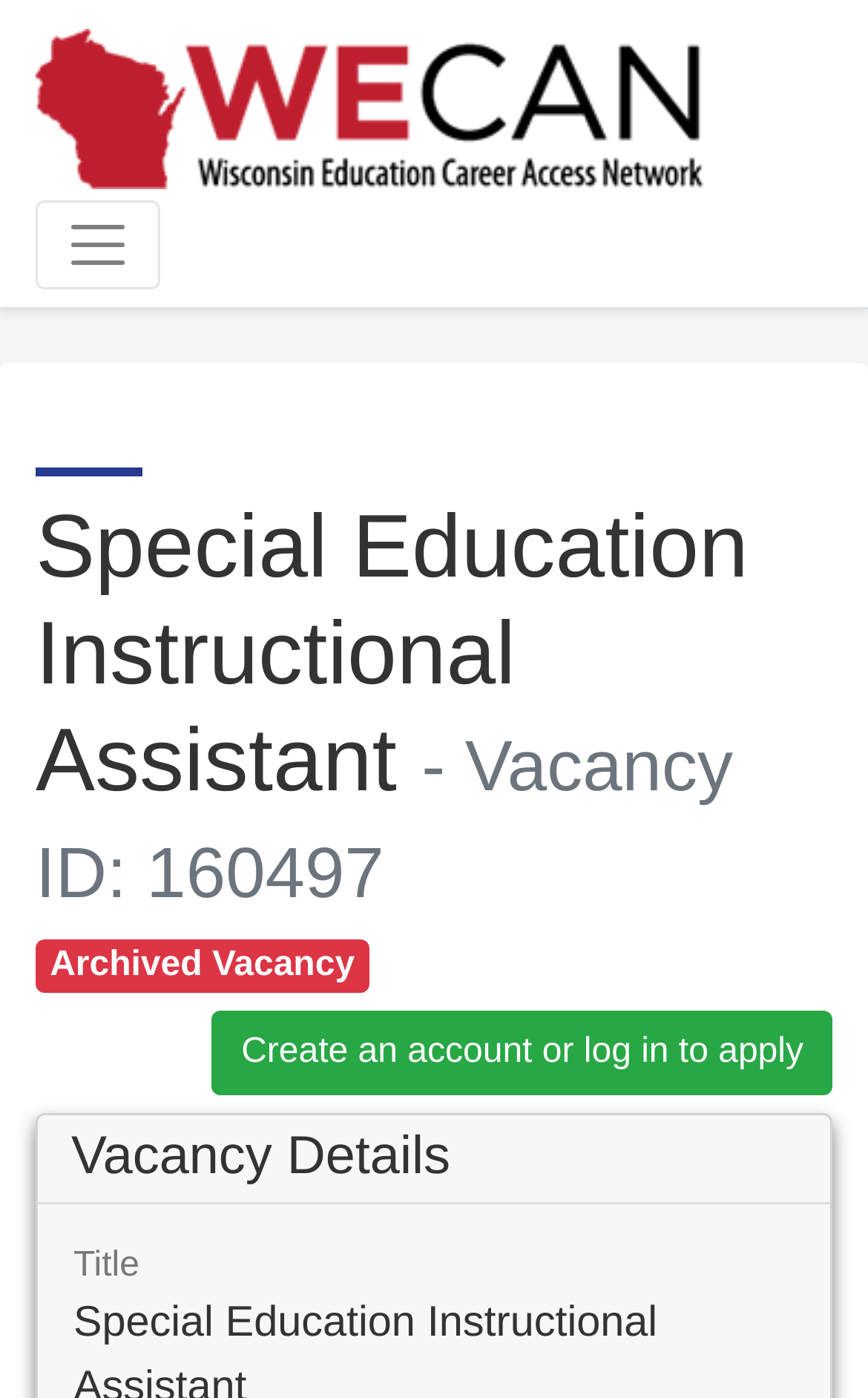What is the title of the vacancy?
Please analyze the image and answer the question with as much detail as possible.

The title of the vacancy can be found in the heading 'Special Education Instructional Assistant - Vacancy ID: 160497' which is located in the HeaderAsNonLandmark section of the webpage.